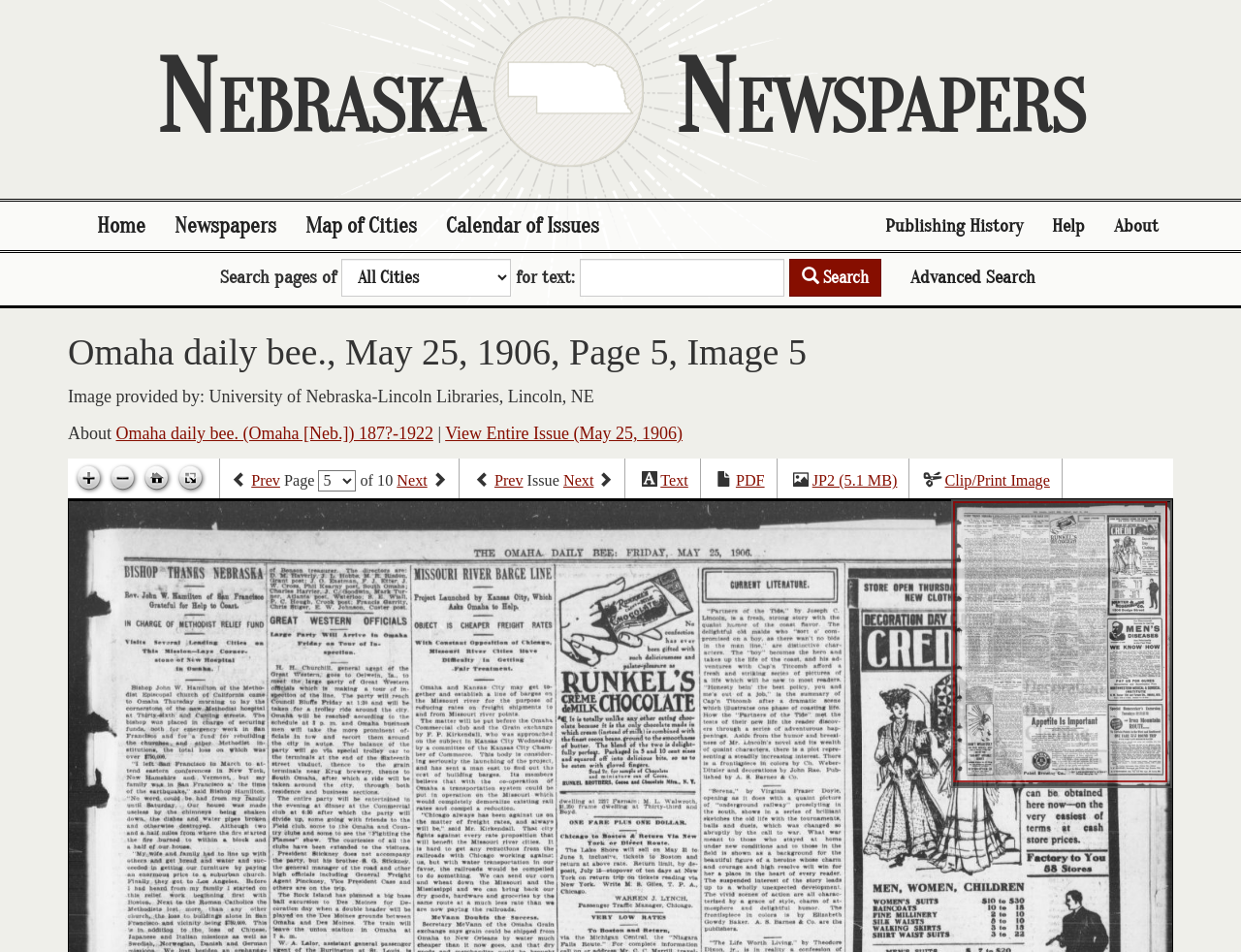Identify the bounding box coordinates for the UI element described as follows: Publishing History. Use the format (top-left x, top-left y, bottom-right x, bottom-right y) and ensure all values are floating point numbers between 0 and 1.

[0.702, 0.212, 0.836, 0.263]